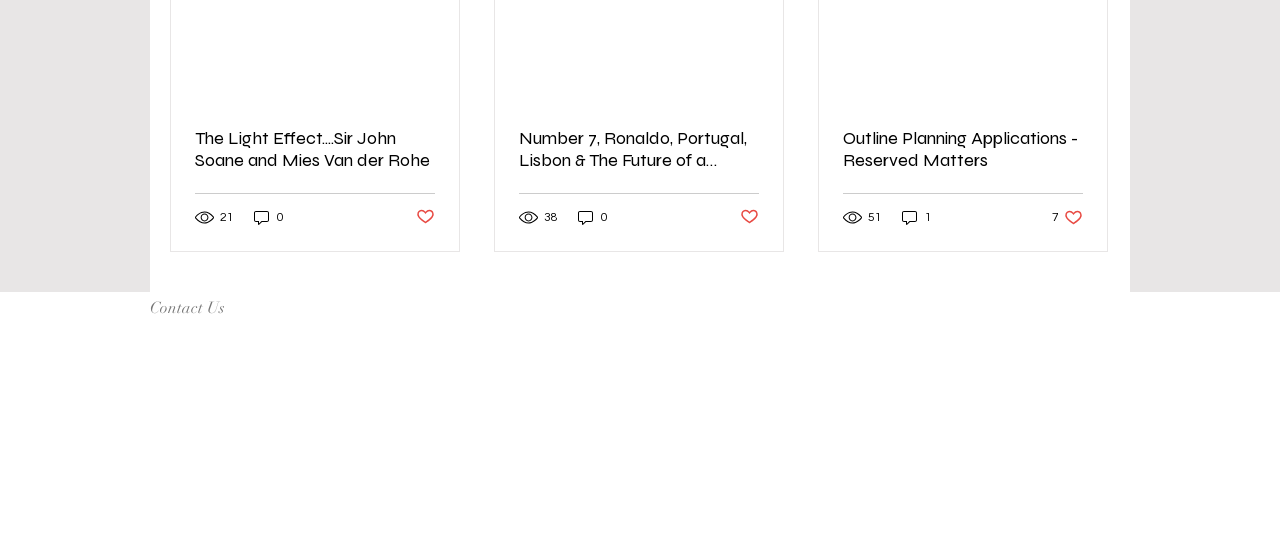Find the bounding box coordinates of the element you need to click on to perform this action: 'View post about Outline Planning Applications'. The coordinates should be represented by four float values between 0 and 1, in the format [left, top, right, bottom].

[0.659, 0.234, 0.846, 0.315]